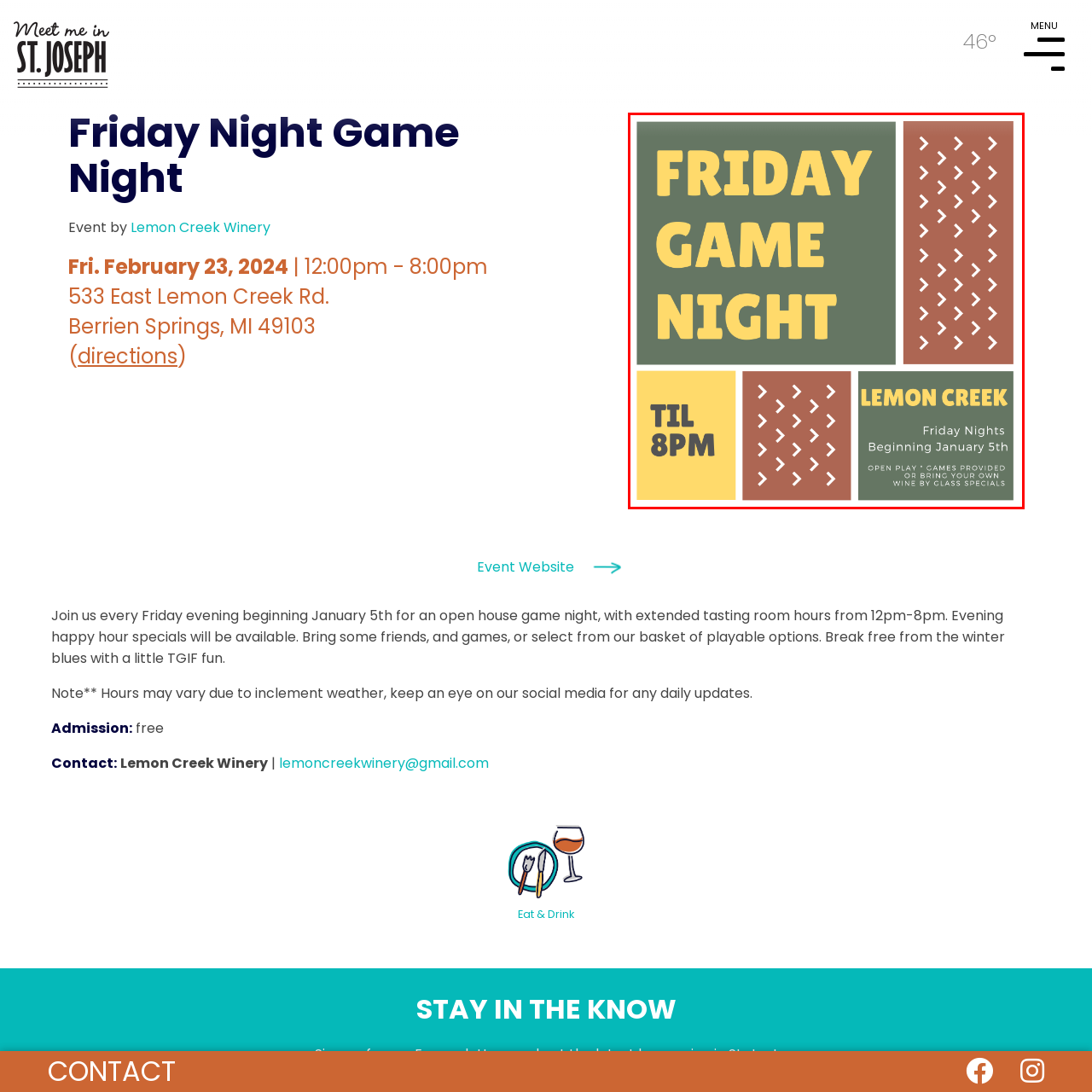Detail the scene within the red-bordered box in the image, including all relevant features and actions.

This vibrant promotional image announces "Friday Game Night" at Lemon Creek Winery, highlighting an engaging social event beginning January 5th. The colorful design features the event details, including the time "TIL 8PM," inviting guests to partake in open play with games provided or to bring their own wine with special glass discounts. The artistic use of geometric patterns and bold typography creates an inviting atmosphere, perfect for gathering friends for a fun-filled evening at the winery.